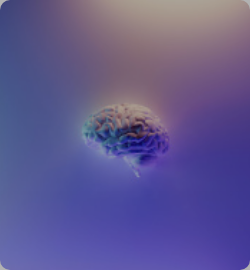Describe every aspect of the image in detail.

The image features a stylized representation of a human brain, set against a gradient background that transitions from soft purples to lighter hues. This visually striking design evokes themes of intelligence, creativity, and innovation, suggesting a focus on cognitive processes or advancements in technology. The brain's intricate details are illuminated softly, highlighting its complex structure while the ethereal backdrop enhances the futuristic feel of the artwork. This image is likely to resonate with topics related to neuroscience, artificial intelligence, or mental wellness, symbolizing the intersection of human thought and technological evolution.